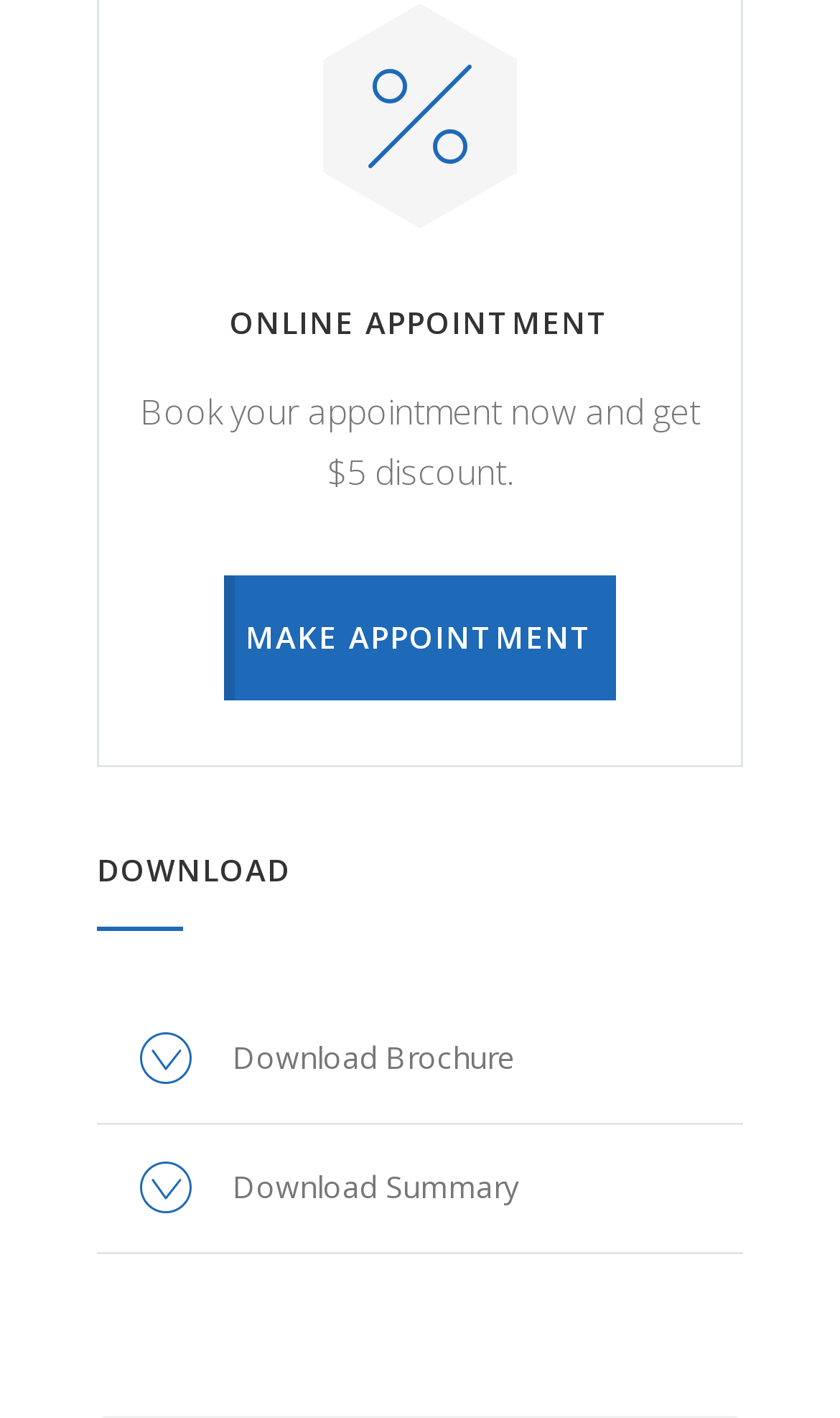Please find the bounding box for the UI element described by: "Download Brochure".

[0.115, 0.702, 0.885, 0.793]